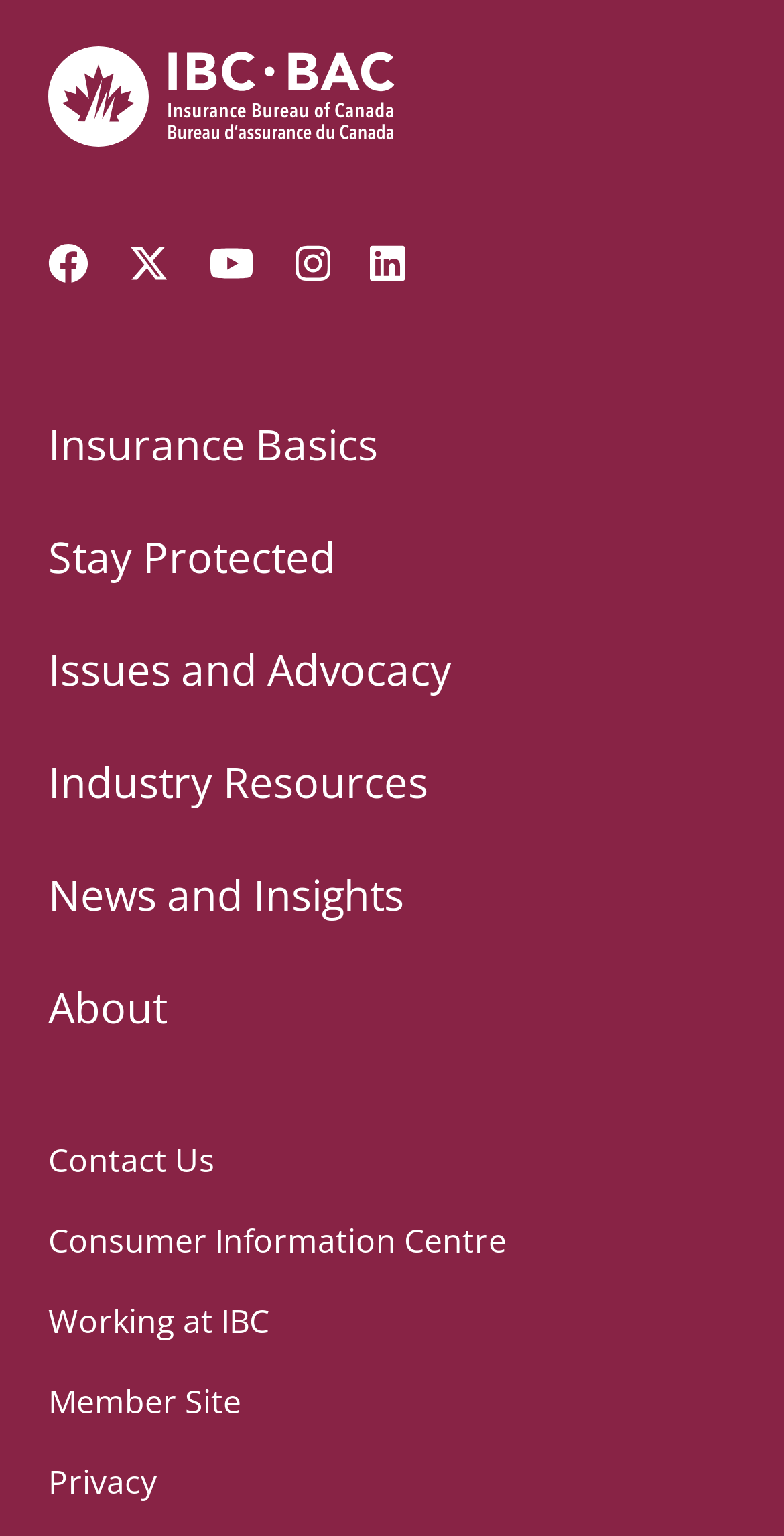Locate the bounding box coordinates of the UI element described by: "About". The bounding box coordinates should consist of four float numbers between 0 and 1, i.e., [left, top, right, bottom].

[0.062, 0.638, 0.213, 0.674]